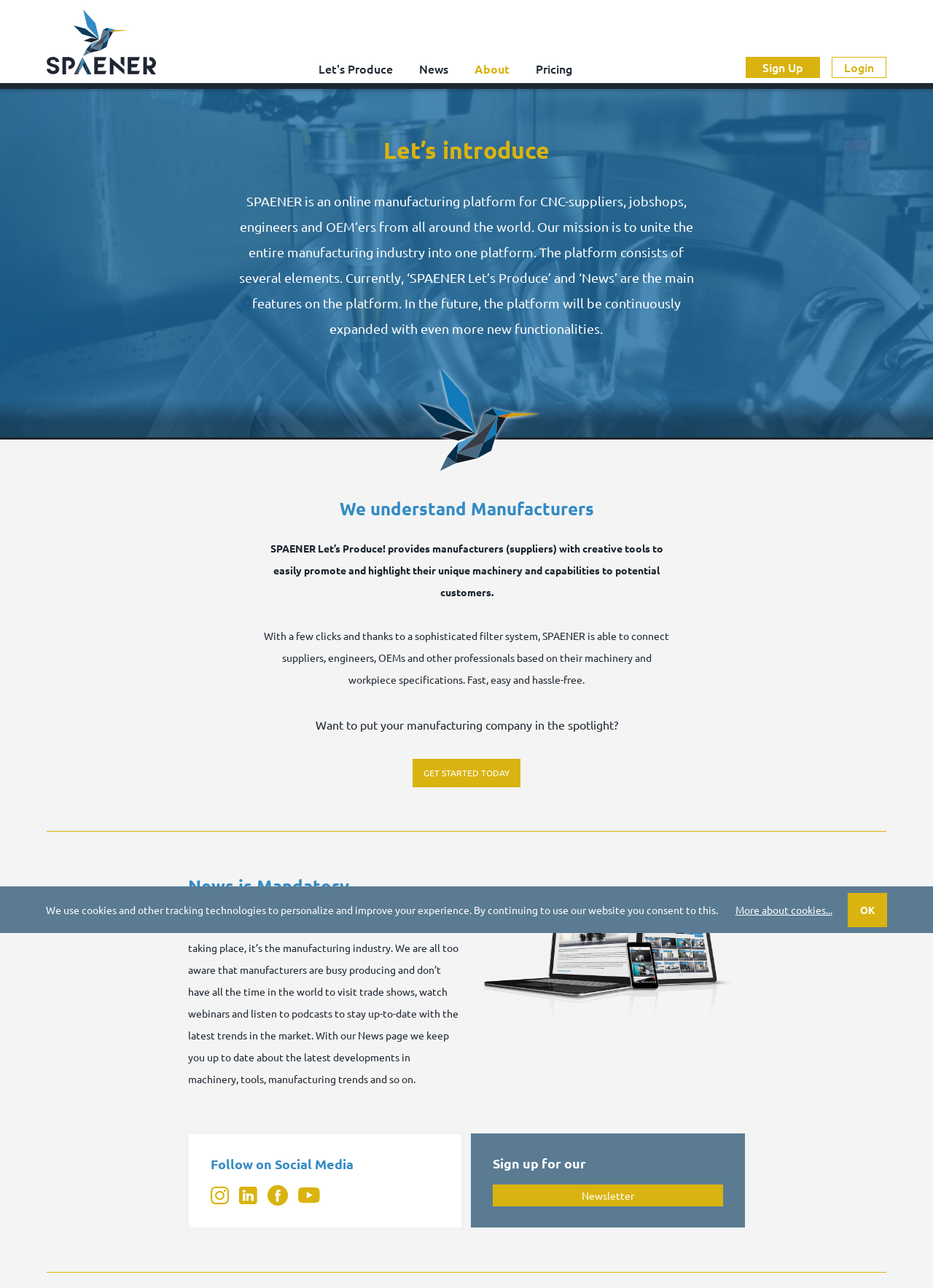Given the content of the image, can you provide a detailed answer to the question?
What is the mission of SPAENER?

According to the webpage, SPAENER's mission is to unite the entire manufacturing industry into one platform, as stated in the paragraph under the 'Let’s introduce' heading.